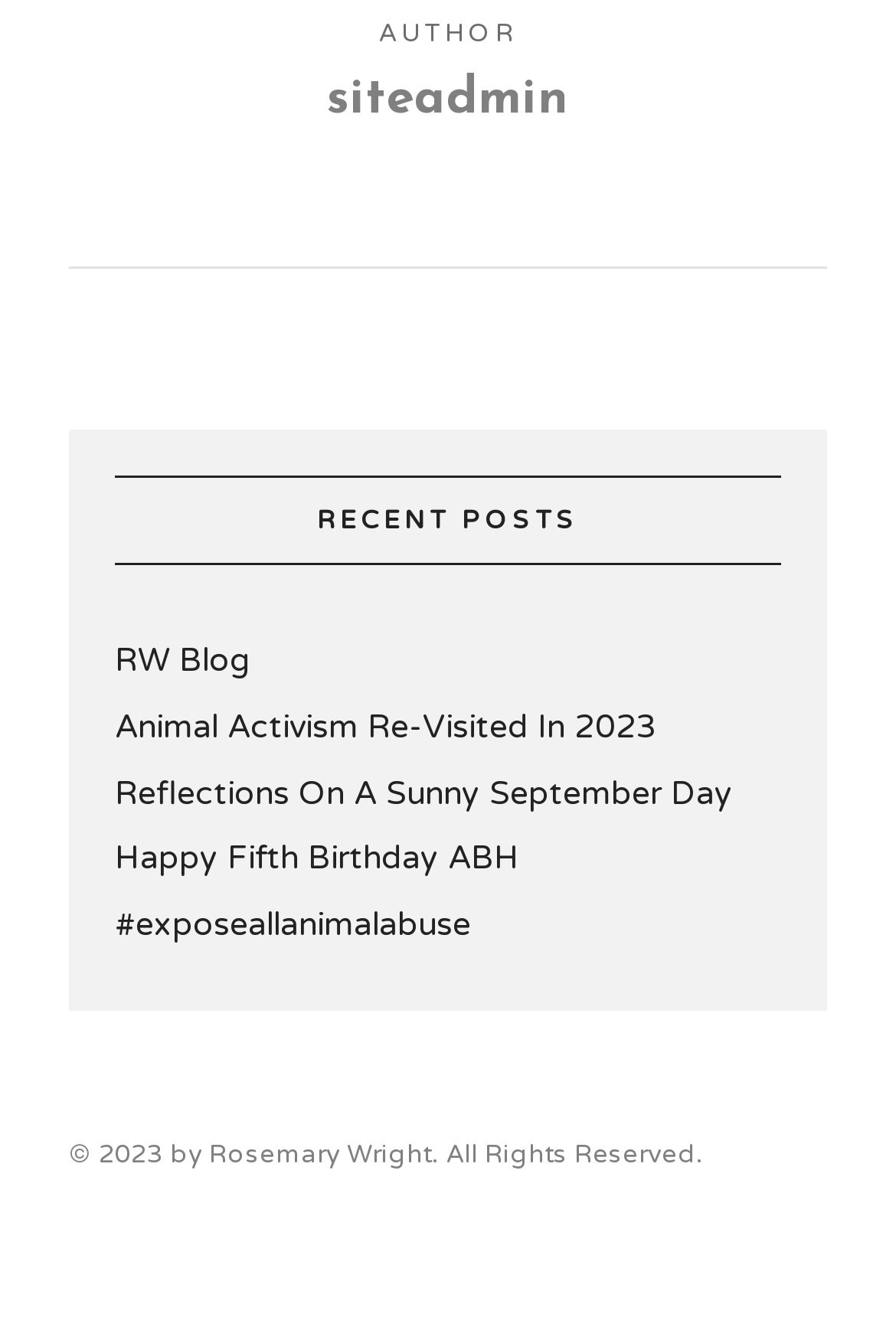Identify the bounding box for the UI element described as: "(877) 337-0225". Ensure the coordinates are four float numbers between 0 and 1, formatted as [left, top, right, bottom].

None